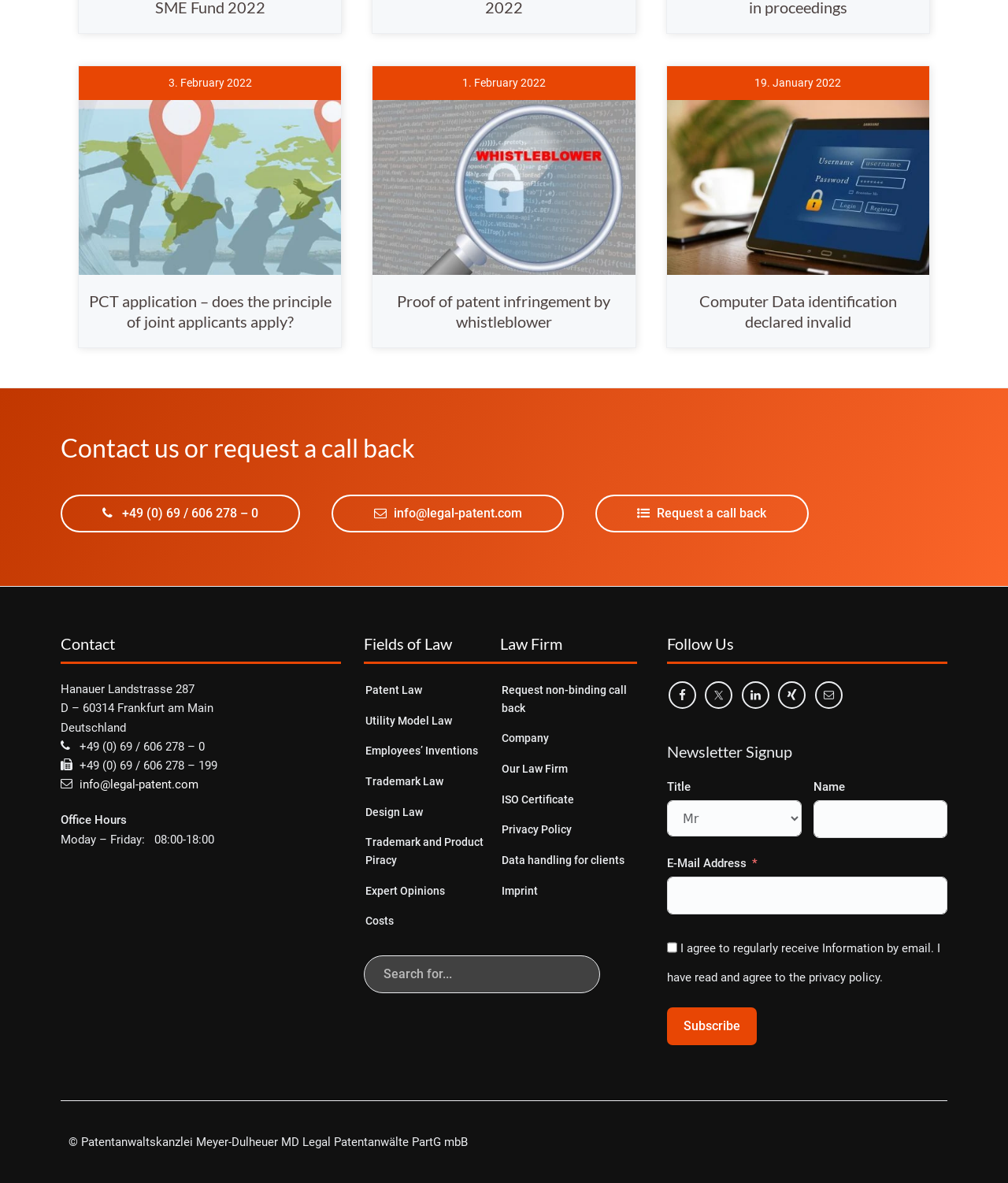Determine the bounding box coordinates of the clickable area required to perform the following instruction: "Read 'How to write an effective speech'". The coordinates should be represented as four float numbers between 0 and 1: [left, top, right, bottom].

None